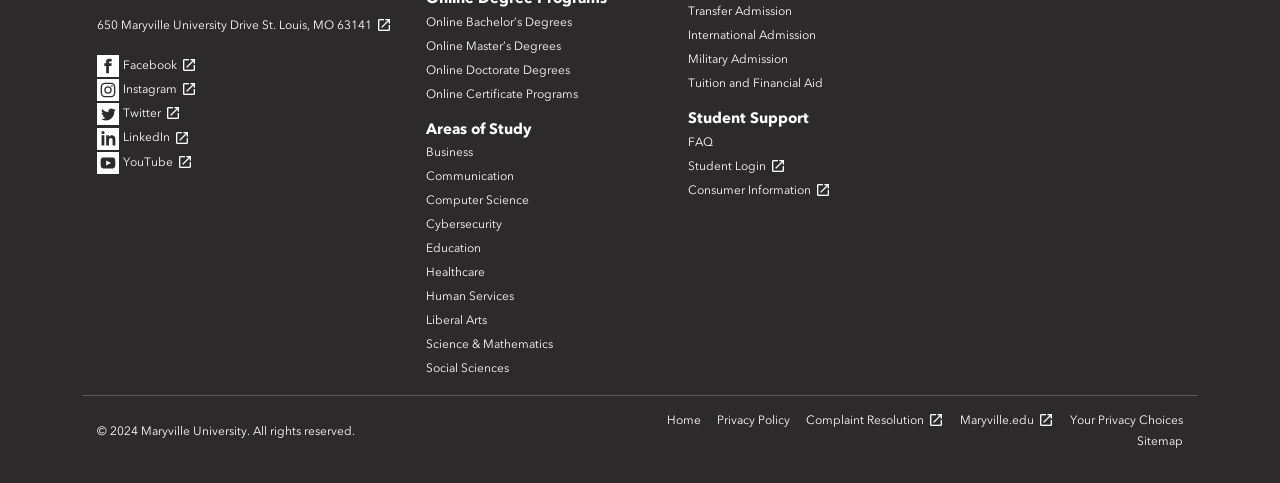Provide a one-word or one-phrase answer to the question:
How many areas of study are listed?

11